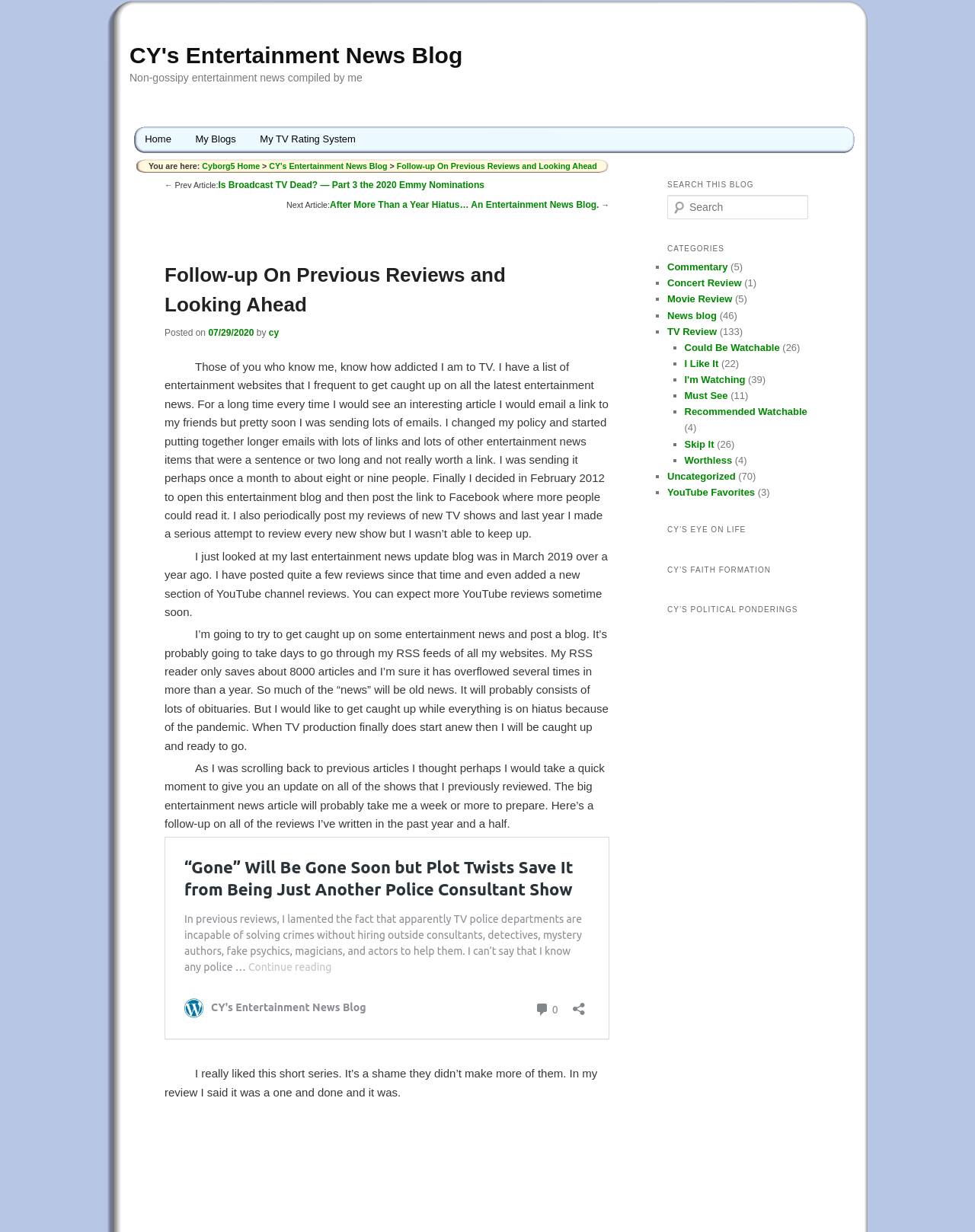What type of reviews does the author post on the blog?
Please answer the question as detailed as possible.

The webpage contains links to reviews of TV shows, movies, and YouTube channels, indicating that the author posts these types of reviews on the blog.